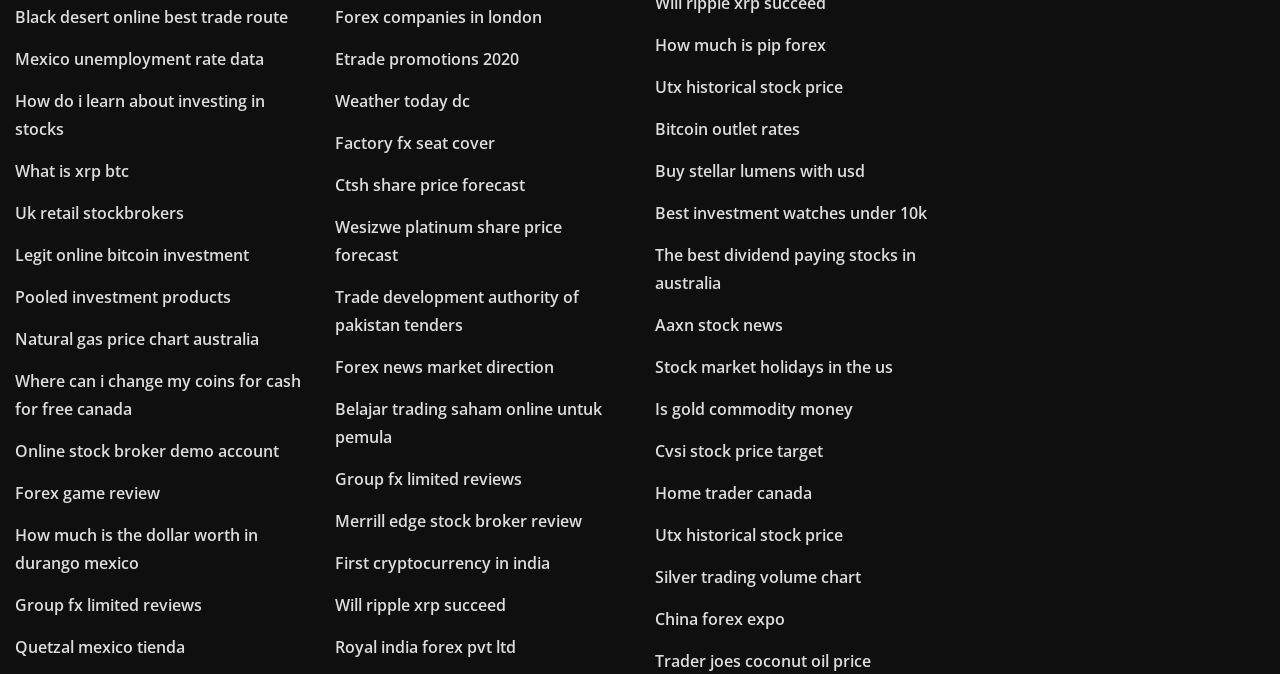Are there any links related to weather?
Look at the image and respond with a single word or a short phrase.

Yes